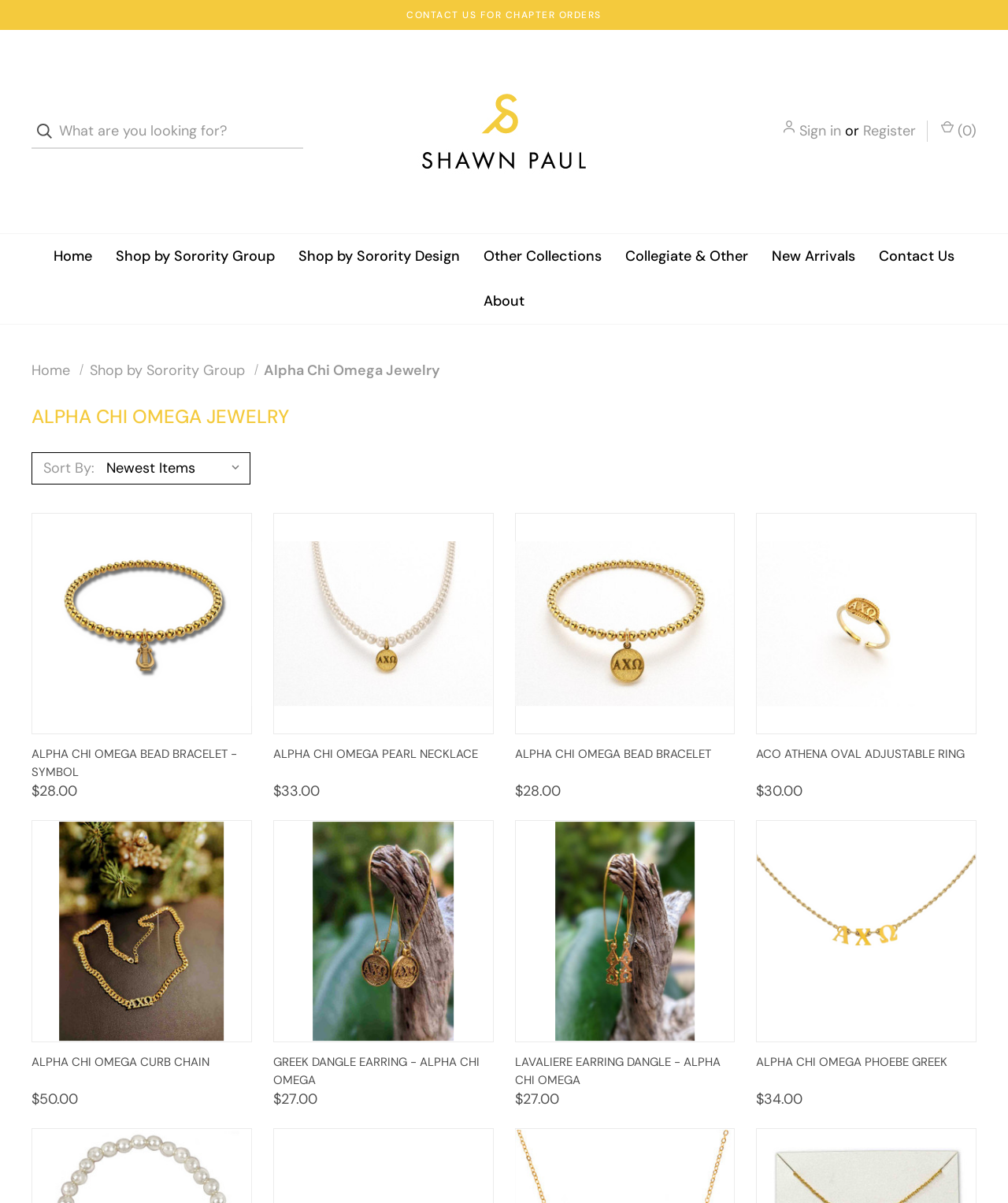Highlight the bounding box of the UI element that corresponds to this description: "parent_node: Quick View".

[0.751, 0.658, 0.968, 0.841]